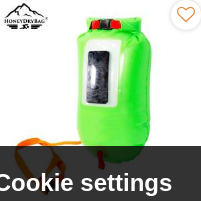Describe every aspect of the image in depth.

The image showcases a vibrant green swim buoy designed for open water activities, featuring a clear window for phone visibility. This buoy is customizable, making it a suitable choice for triathletes and those engaged in wild swimming. With a detachable shoulder strap and whistle included, it offers safety and convenience for users. The buoy’s compact design emphasizes both functionality and visibility in water, making it an essential accessory for cautious swimmers.